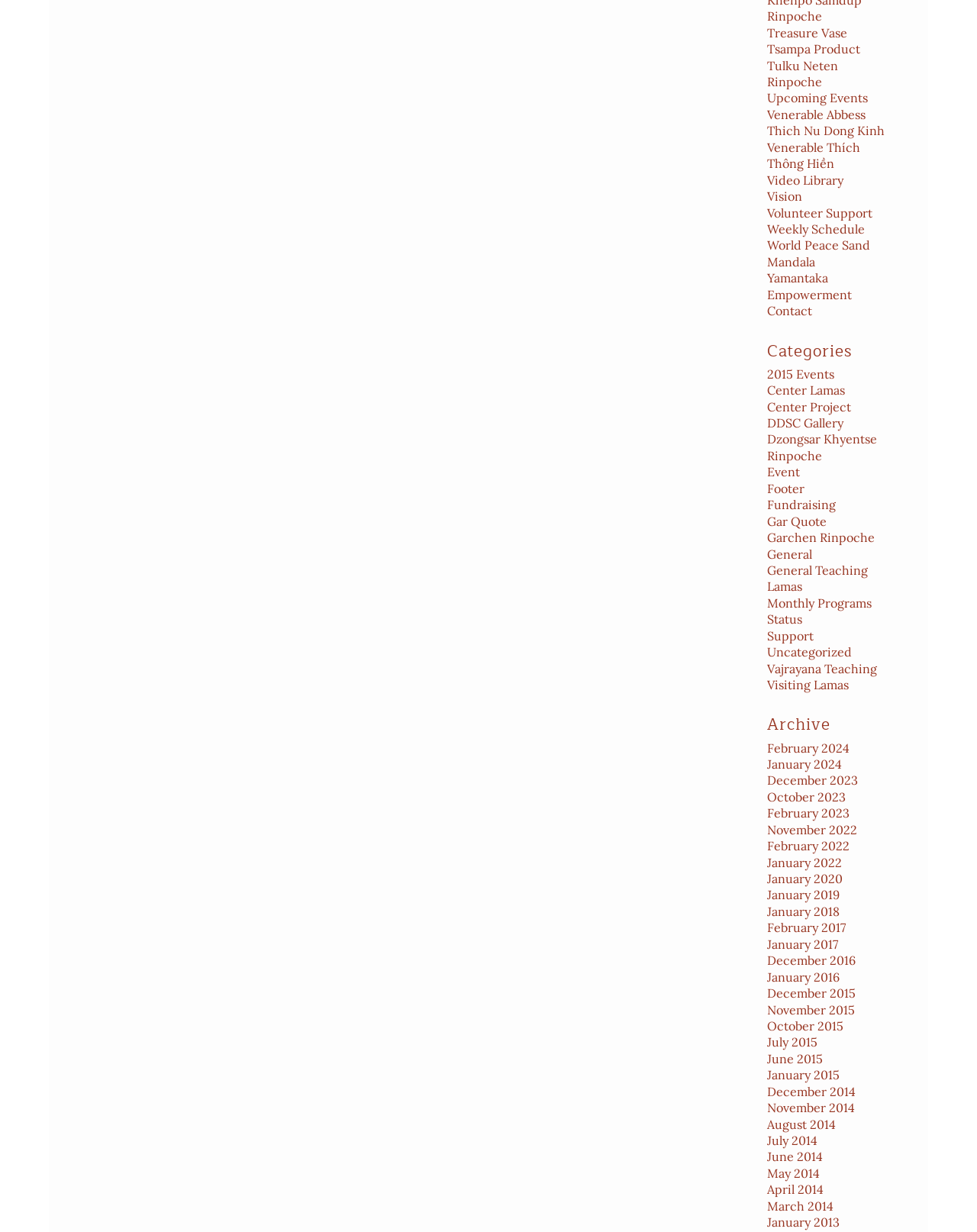Locate the bounding box coordinates of the area that needs to be clicked to fulfill the following instruction: "View the 'Video Library'". The coordinates should be in the format of four float numbers between 0 and 1, namely [left, top, right, bottom].

[0.785, 0.14, 0.863, 0.152]